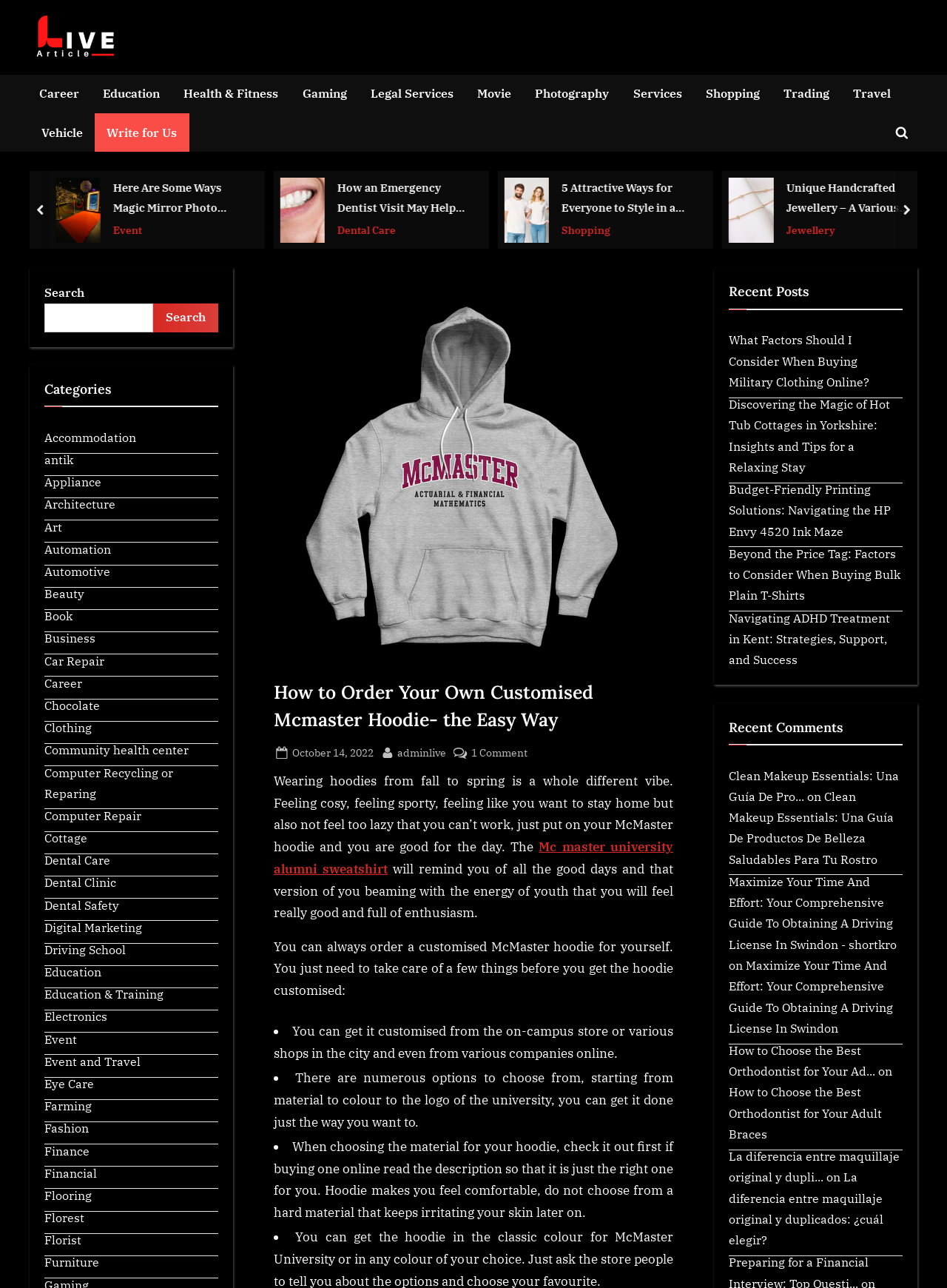Offer an in-depth caption of the entire webpage.

This webpage is about ordering customized McMaster hoodies. At the top, there is a navigation menu with various categories such as Career, Education, Health & Fitness, and more. Below the navigation menu, there are several links to articles, including "Here Are Some Ways Magic Mirror Photo Booths Create Magical Moments" and "How an Emergency Dentist Visit May Help Your Dental Health". 

On the left side, there is a search bar with a search button. Below the search bar, there are categories such as Accommodation, Antik, Appliance, and more. 

The main content of the webpage is about how to order a customized McMaster hoodie. It starts with a heading "How to Order Your Own Customised Mcmaster Hoodie- the Easy Way" followed by a paragraph of text describing the comfort and nostalgia of wearing a McMaster hoodie. 

There are several steps to order a customized hoodie, which are listed in bullet points. These steps include getting the hoodie customized from the on-campus store or various shops in the city, choosing the material and color, and checking the description if buying online. 

At the bottom of the webpage, there are two buttons, "prev" and "next", which are likely used for pagination.